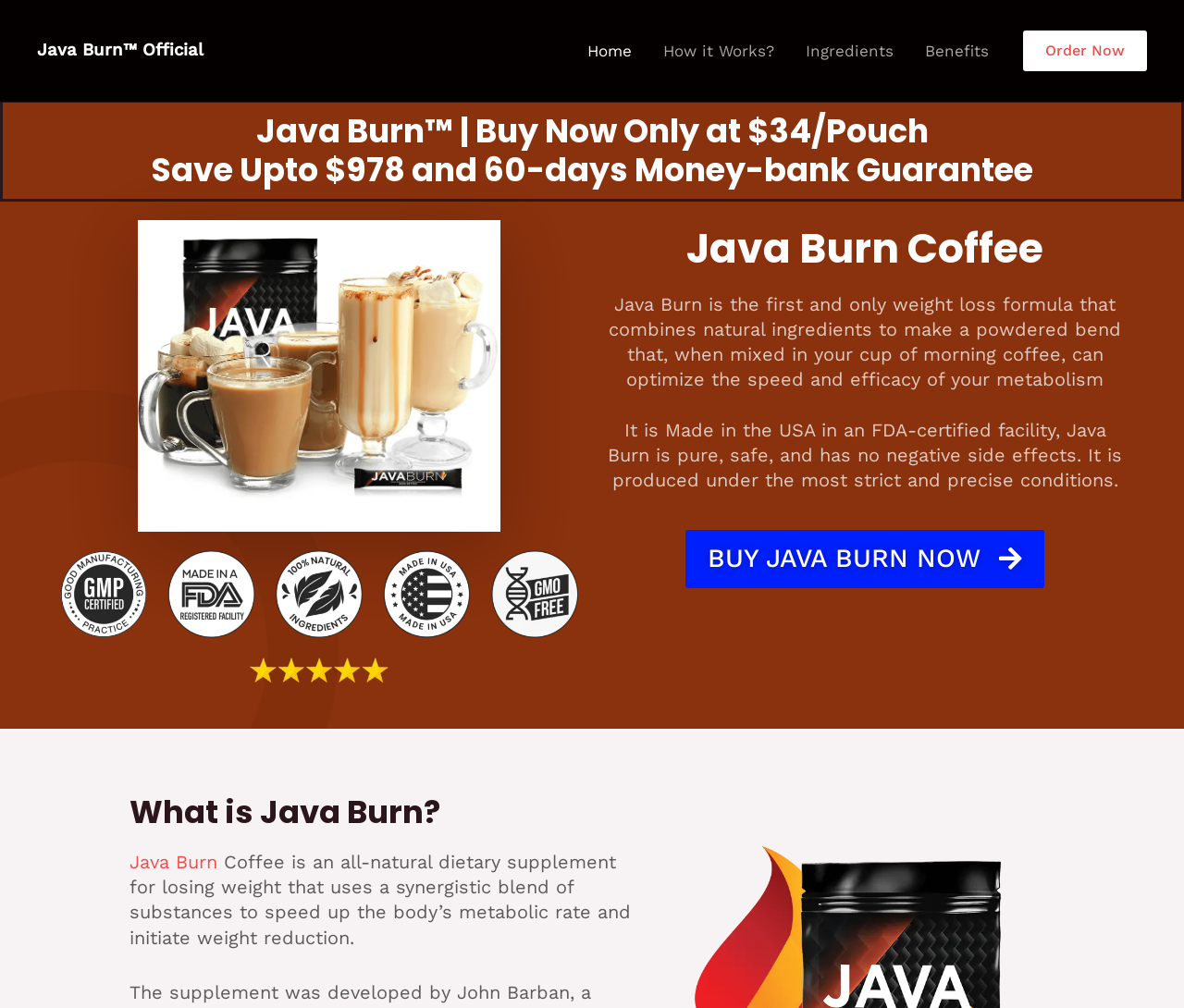Where is Java Burn produced? Based on the image, give a response in one word or a short phrase.

USA